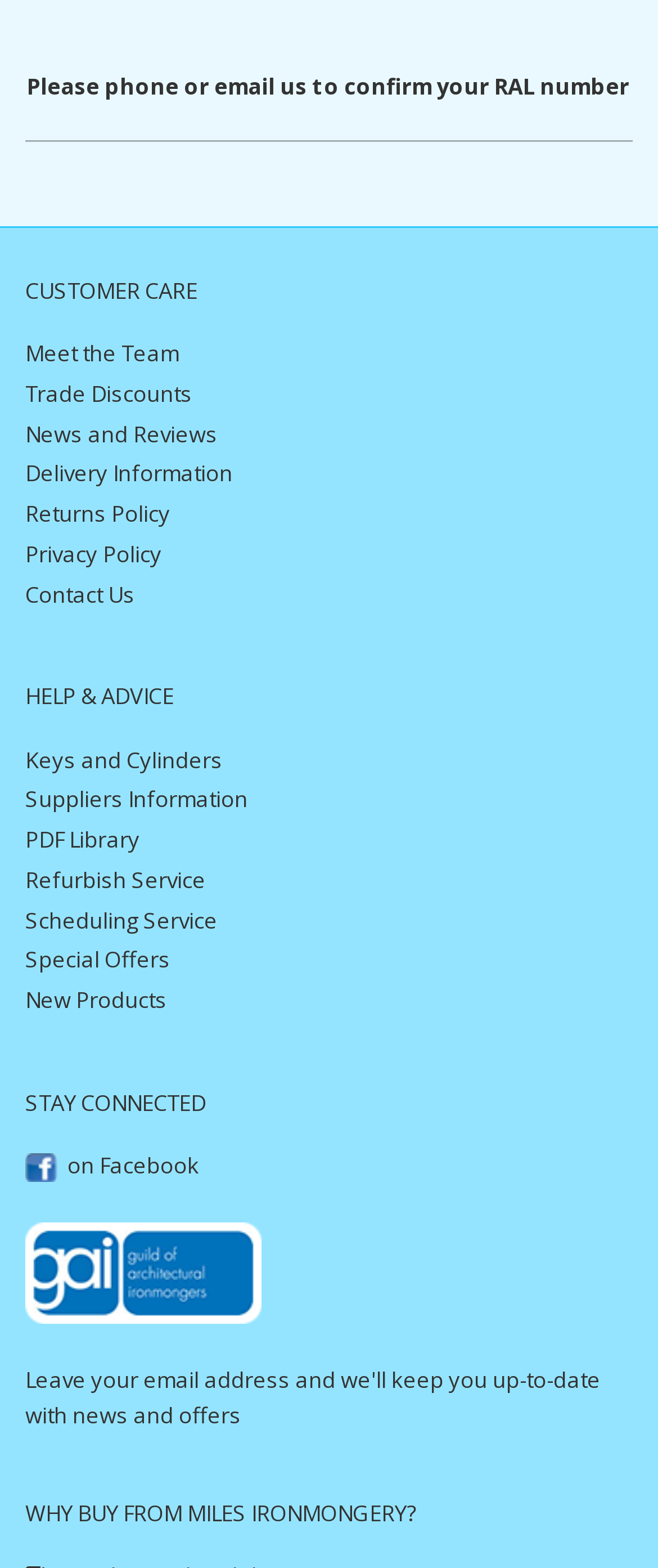Using a single word or phrase, answer the following question: 
What is the purpose of the 'HELP & ADVICE' section?

Providing information